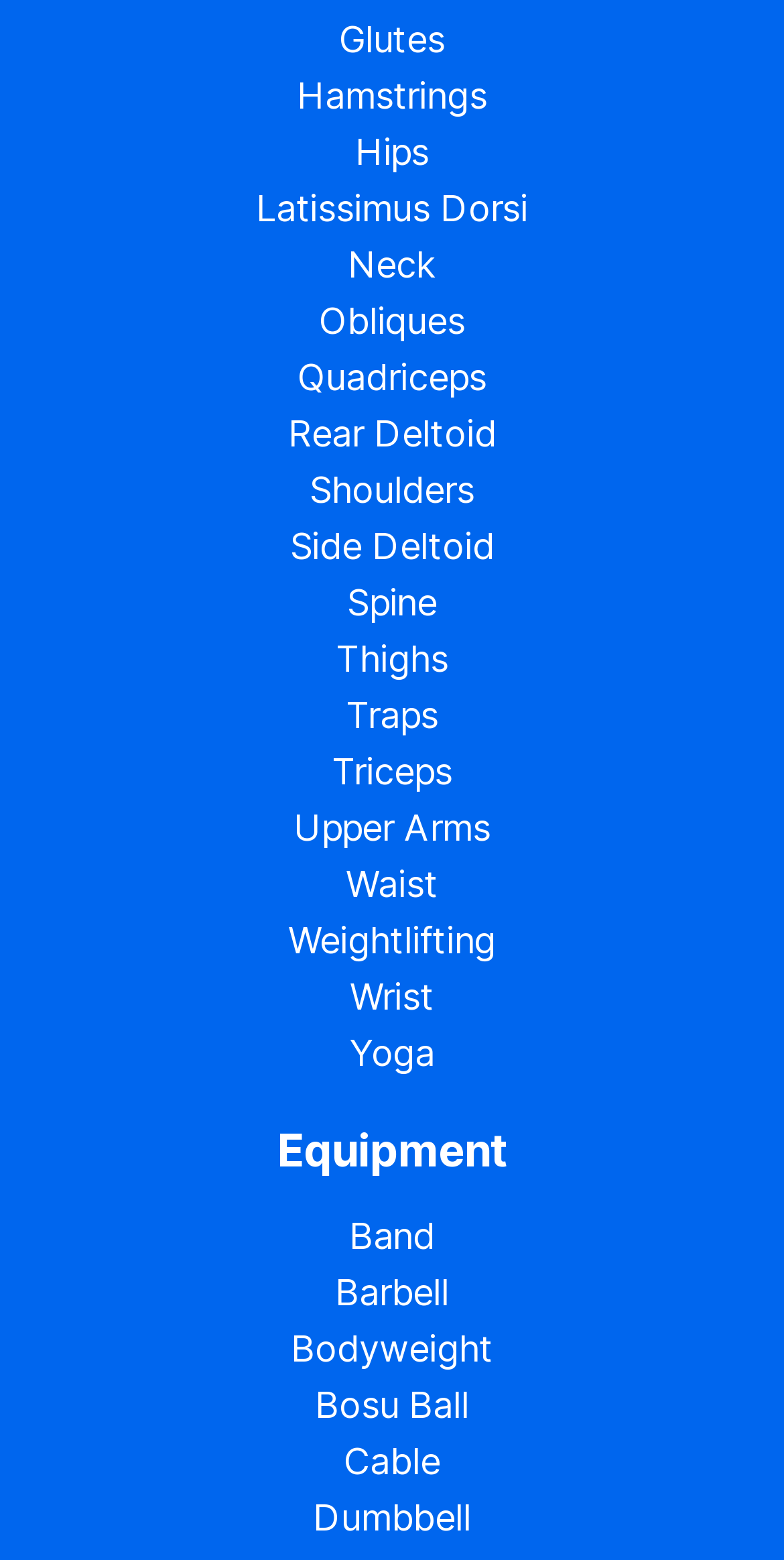What is the category below the body parts?
Using the picture, provide a one-word or short phrase answer.

Equipment